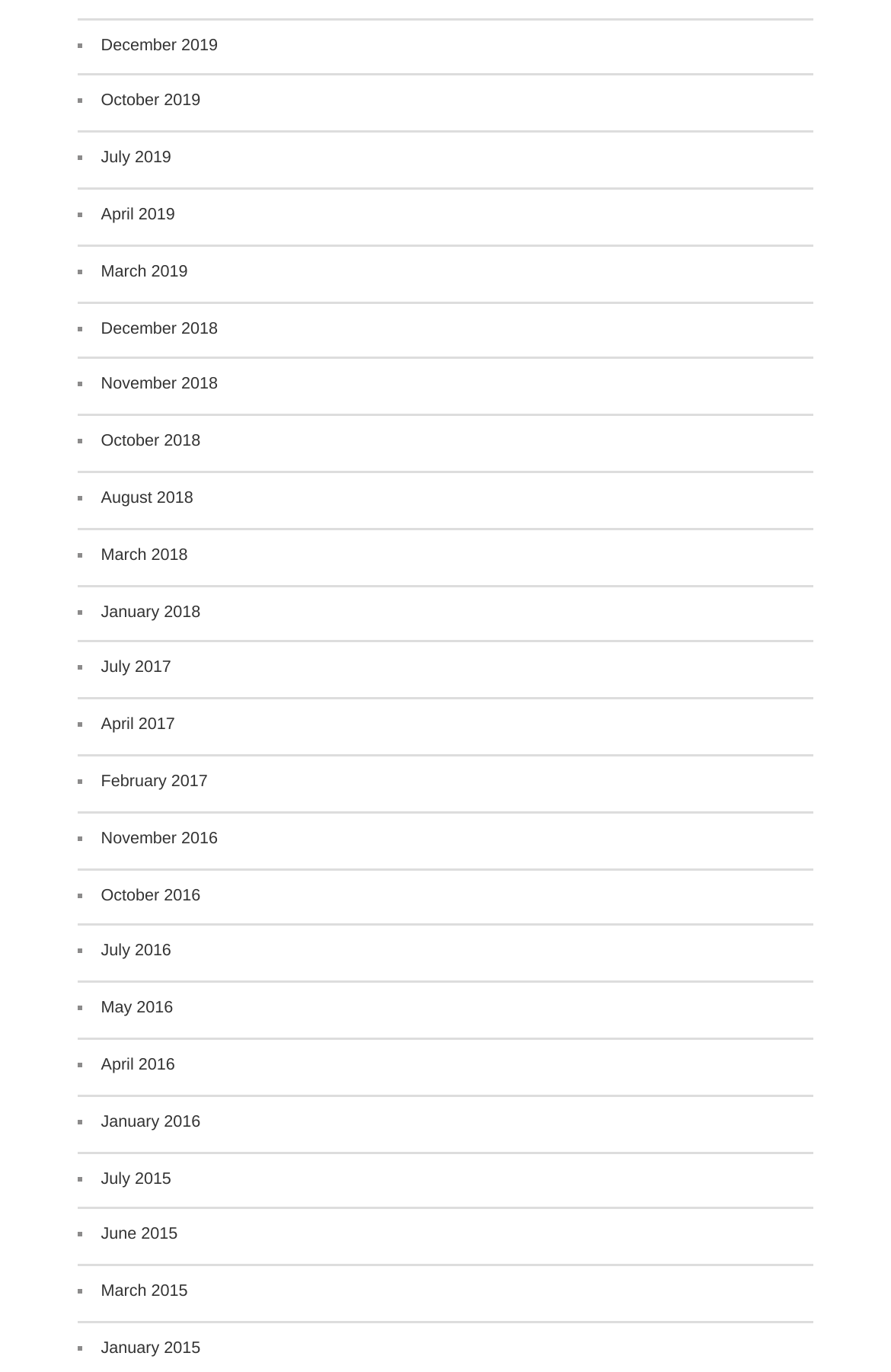What is the earliest month listed?
Provide a concise answer using a single word or phrase based on the image.

January 2015